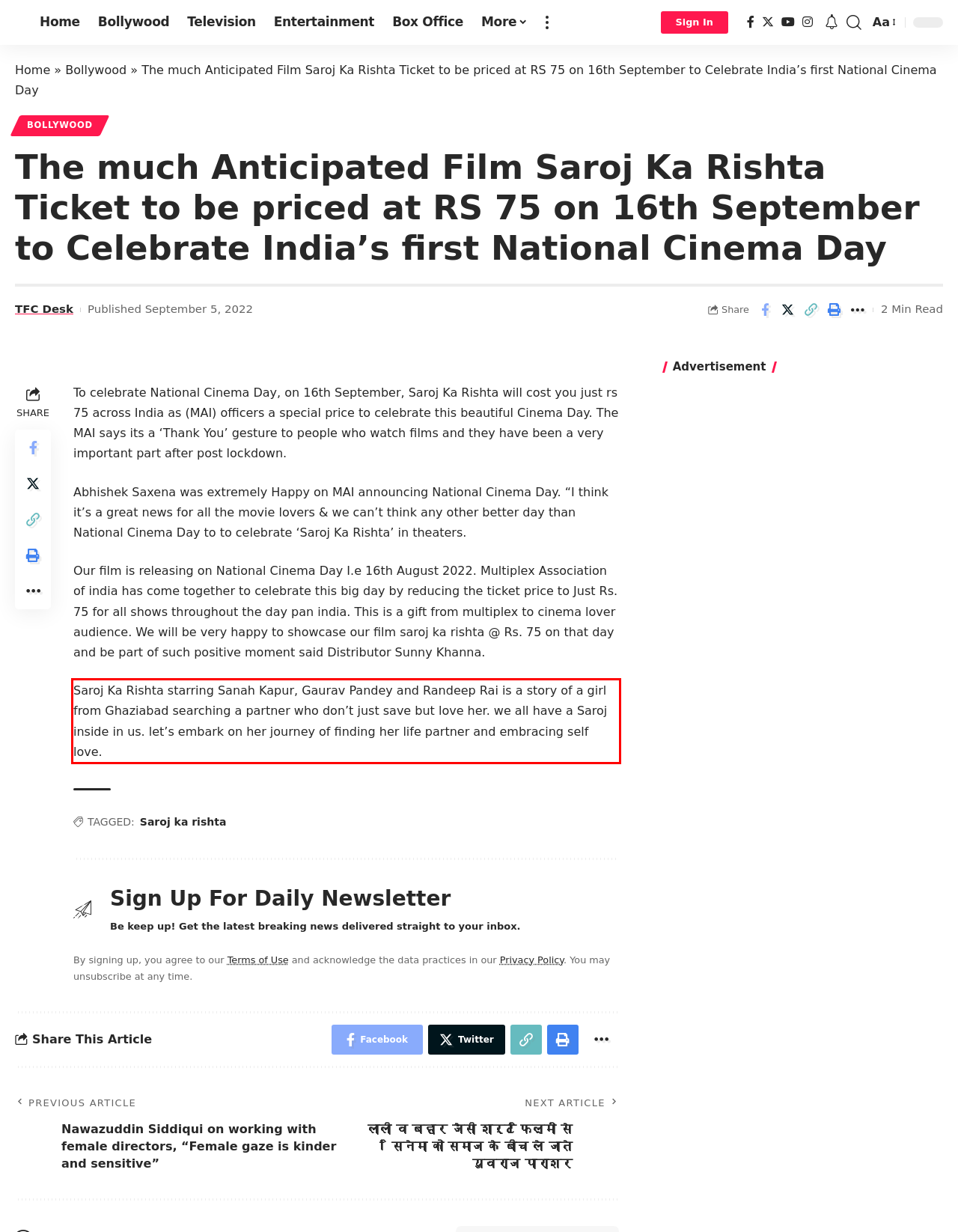Identify and extract the text within the red rectangle in the screenshot of the webpage.

Saroj Ka Rishta starring Sanah Kapur, Gaurav Pandey and Randeep Rai is a story of a girl from Ghaziabad searching a partner who don’t just save but love her. we all have a Saroj inside in us. let’s embark on her journey of finding her life partner and embracing self love.